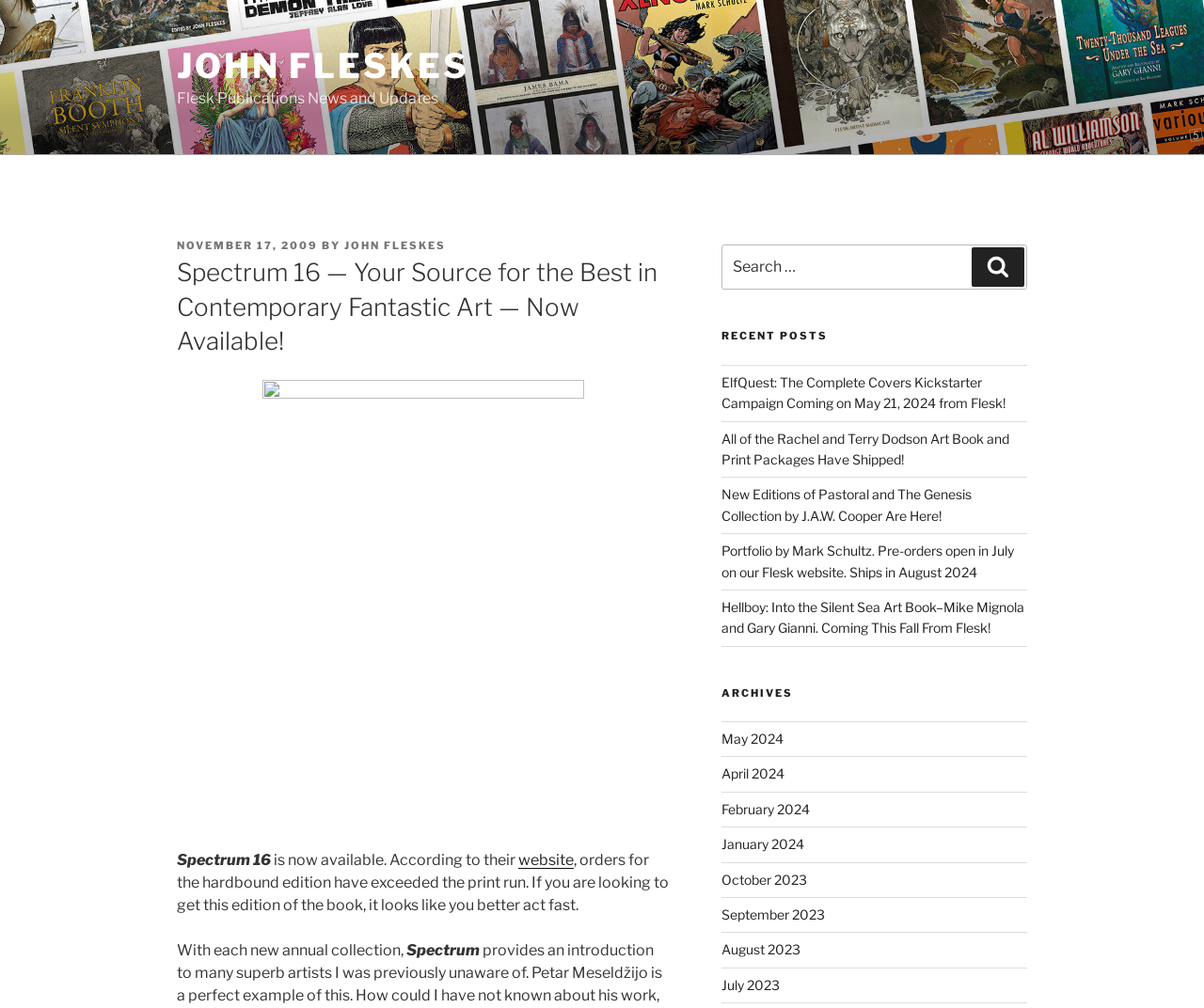What is the name of the author of the first recent post?
Please use the image to deliver a detailed and complete answer.

The first recent post is titled 'ElfQuest: The Complete Covers Kickstarter Campaign Coming on May 21, 2024 from Flesk!', which suggests that the author of this post is Flesk.